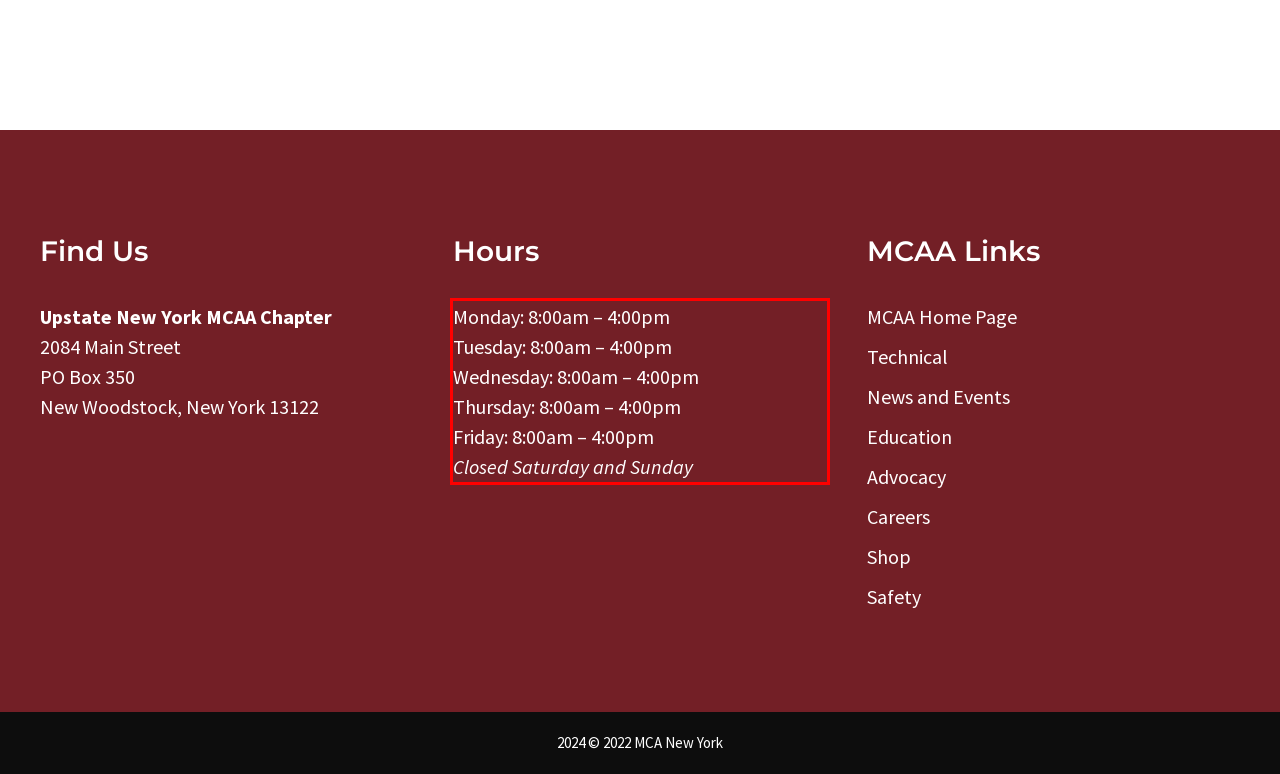Please analyze the provided webpage screenshot and perform OCR to extract the text content from the red rectangle bounding box.

Monday: 8:00am – 4:00pm Tuesday: 8:00am – 4:00pm Wednesday: 8:00am – 4:00pm Thursday: 8:00am – 4:00pm Friday: 8:00am – 4:00pm Closed Saturday and Sunday